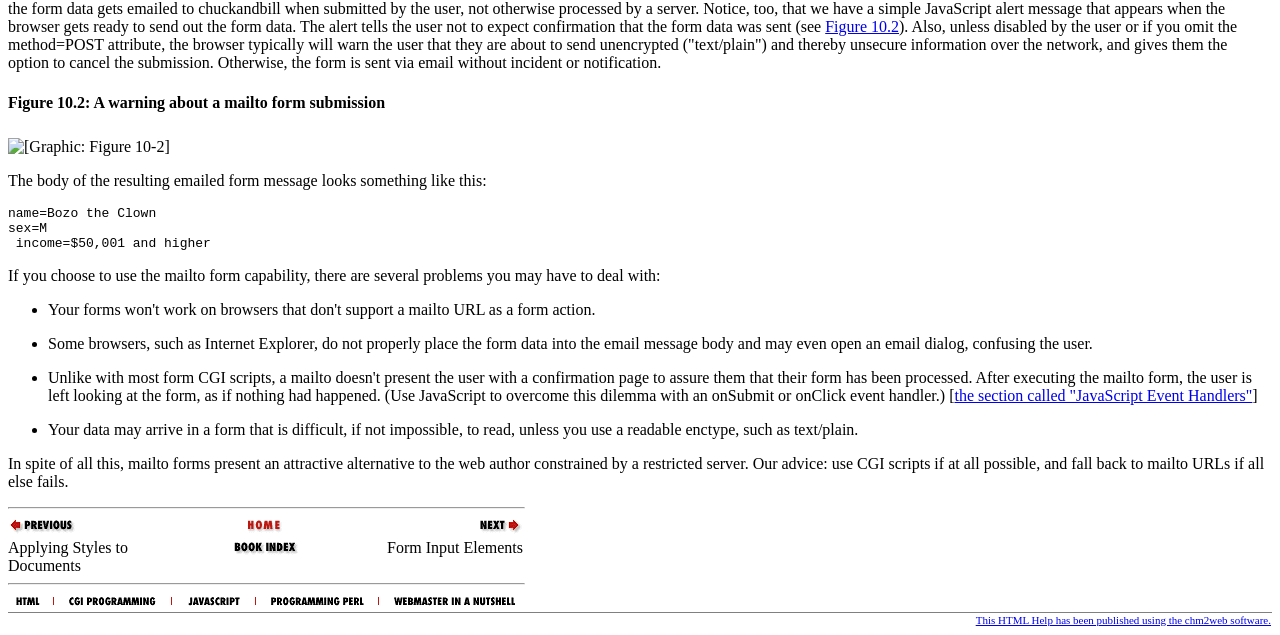What is the alternative to using CGI scripts?
Based on the visual information, provide a detailed and comprehensive answer.

The text advises using CGI scripts if possible, and falling back to mailto URLs if all else fails, implying that mailto URLs are an alternative to using CGI scripts.